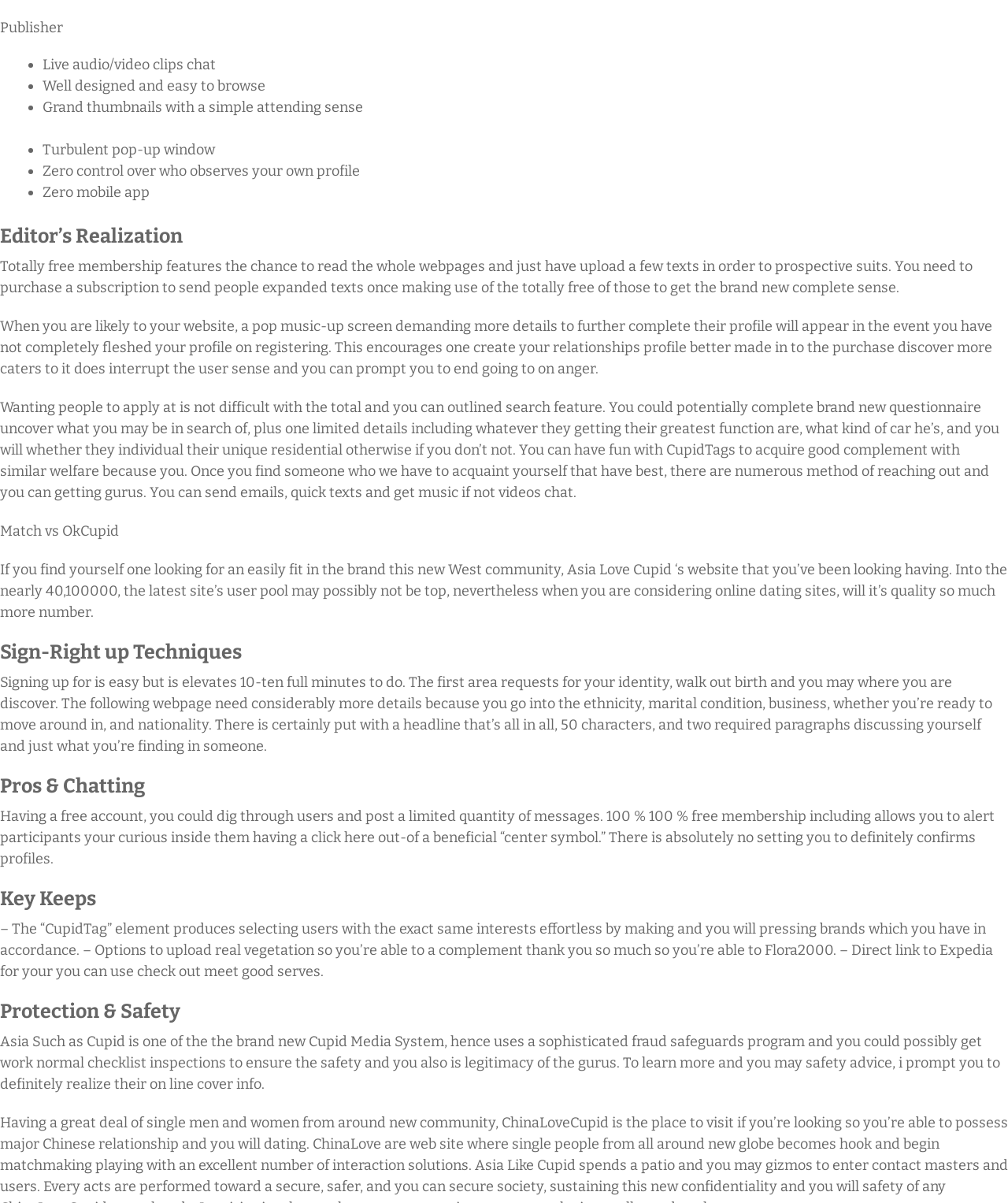Kindly respond to the following question with a single word or a brief phrase: 
What is the purpose of ChinaLoveCupid?

Online dating